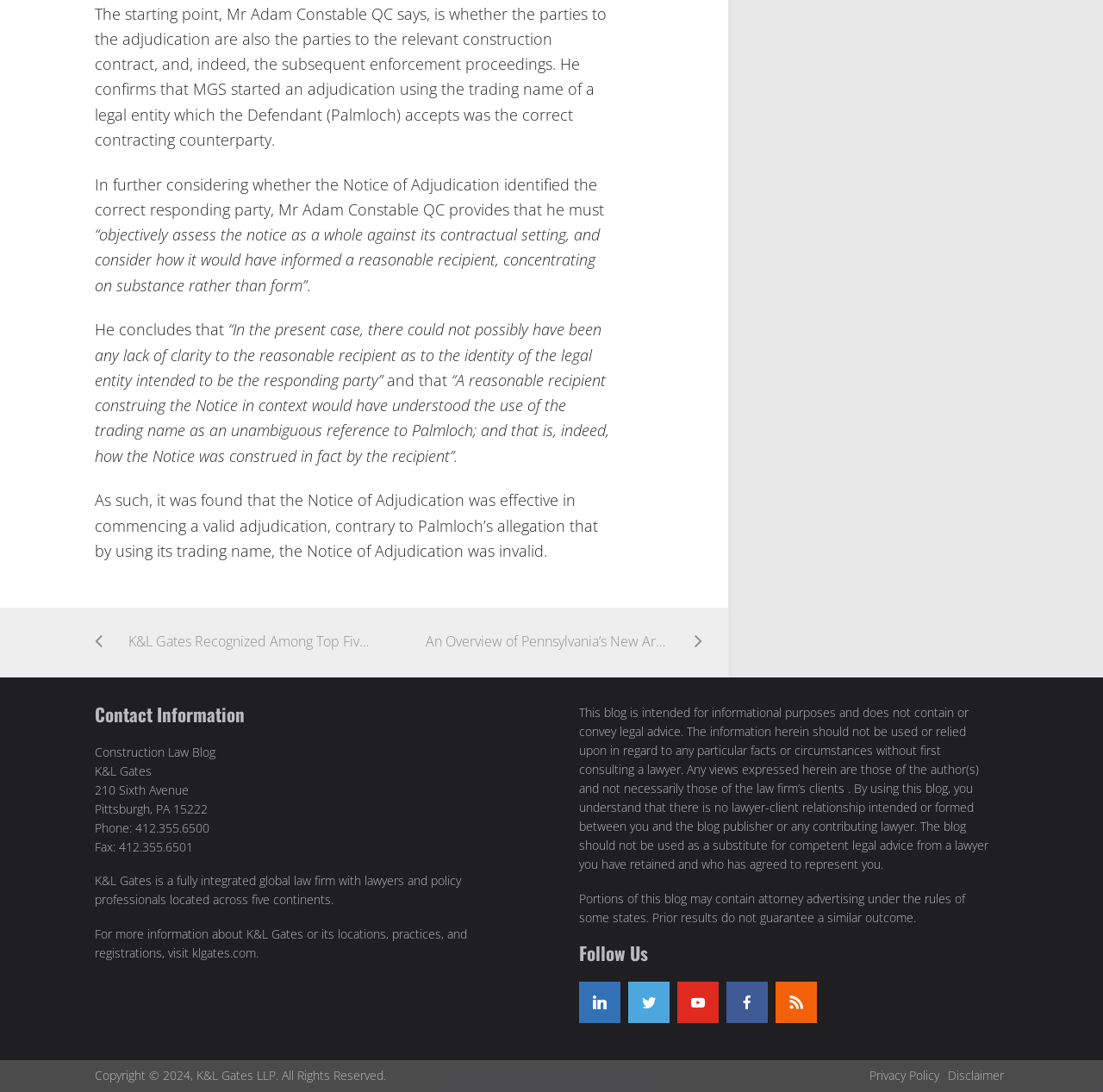Identify the bounding box for the given UI element using the description provided. Coordinates should be in the format (top-left x, top-left y, bottom-right x, bottom-right y) and must be between 0 and 1. Here is the description: youtube

[0.614, 0.899, 0.651, 0.936]